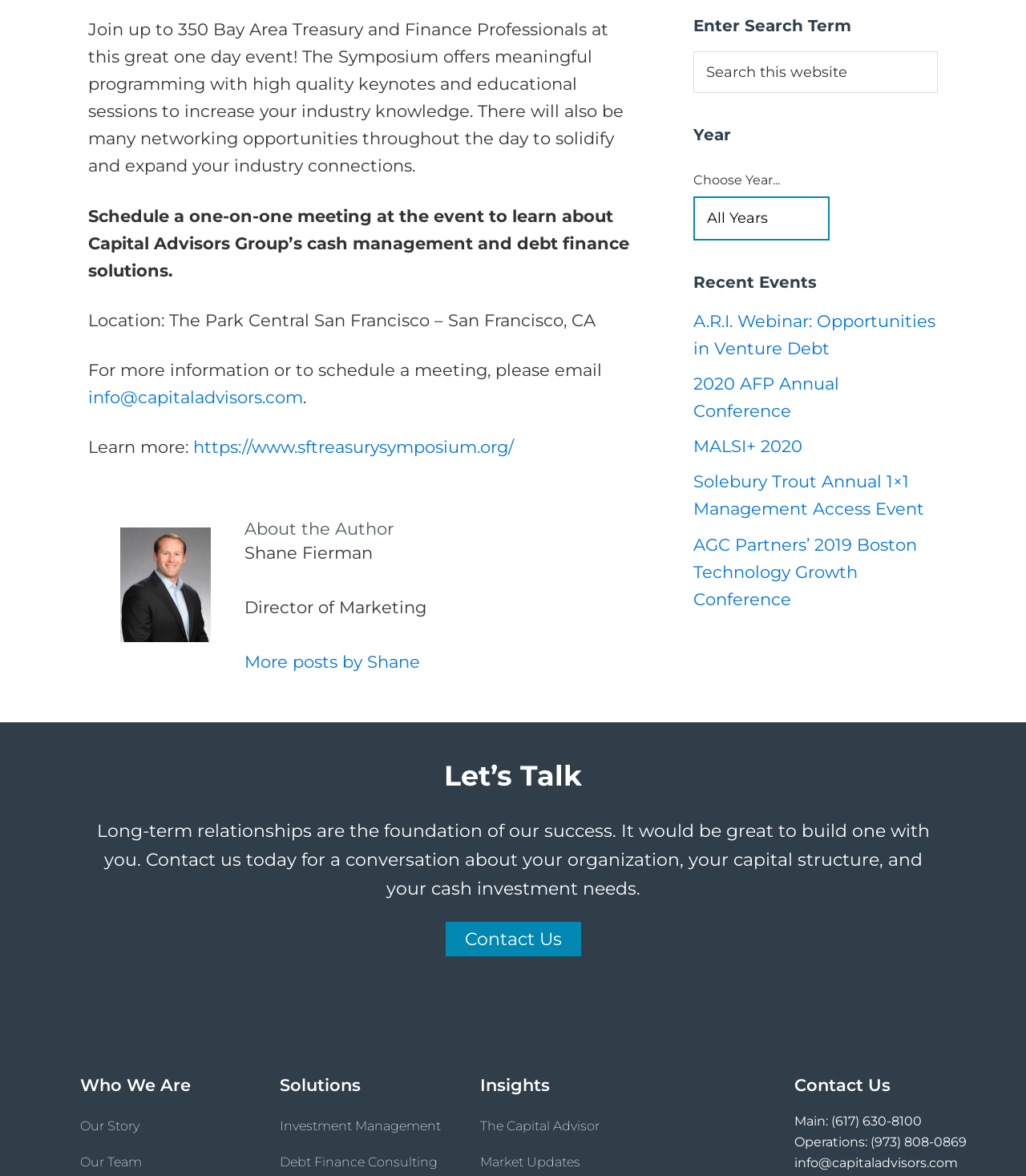Provide the bounding box coordinates of the UI element this sentence describes: "web-master at zytrax".

None